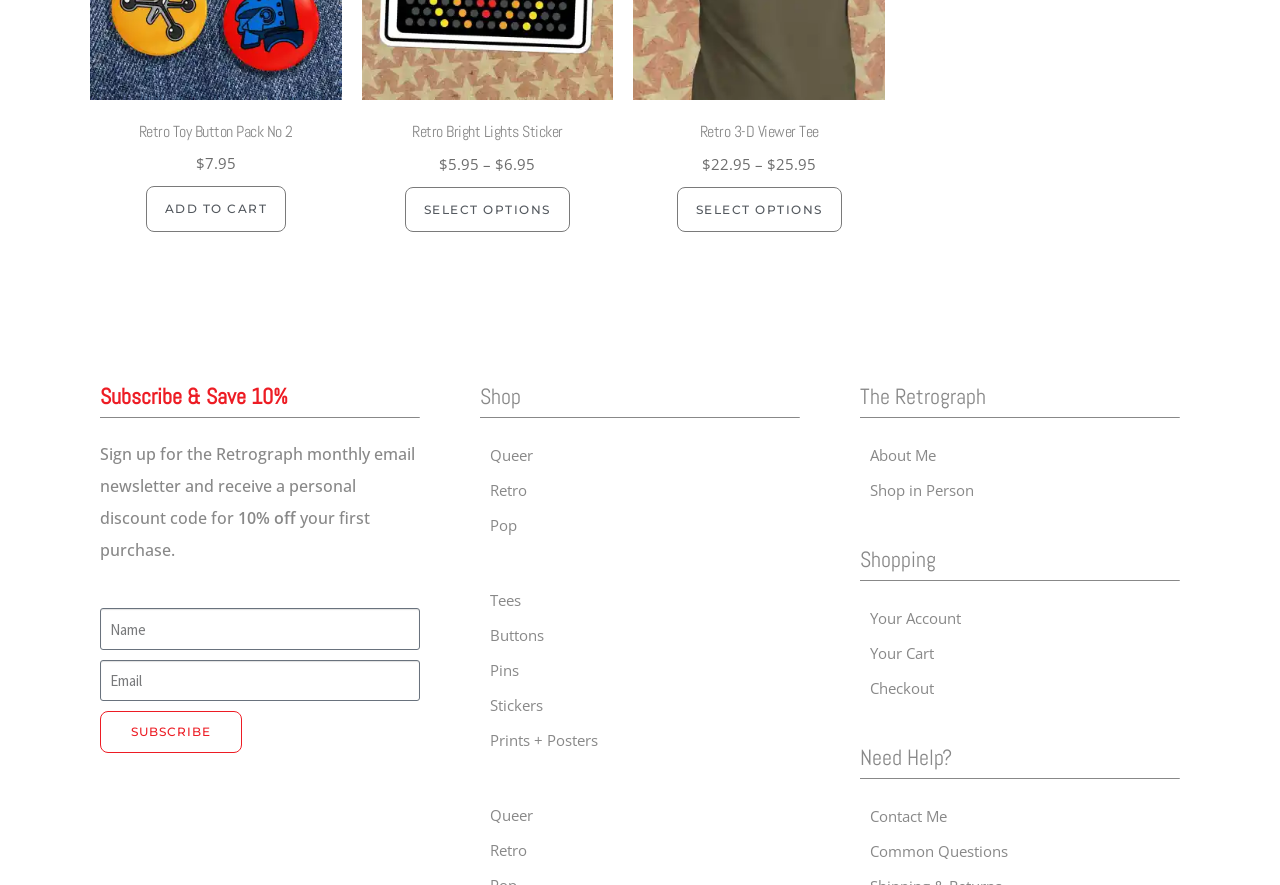Please specify the bounding box coordinates of the region to click in order to perform the following instruction: "Select options for Retro Bright Lights Sticker".

[0.316, 0.211, 0.445, 0.262]